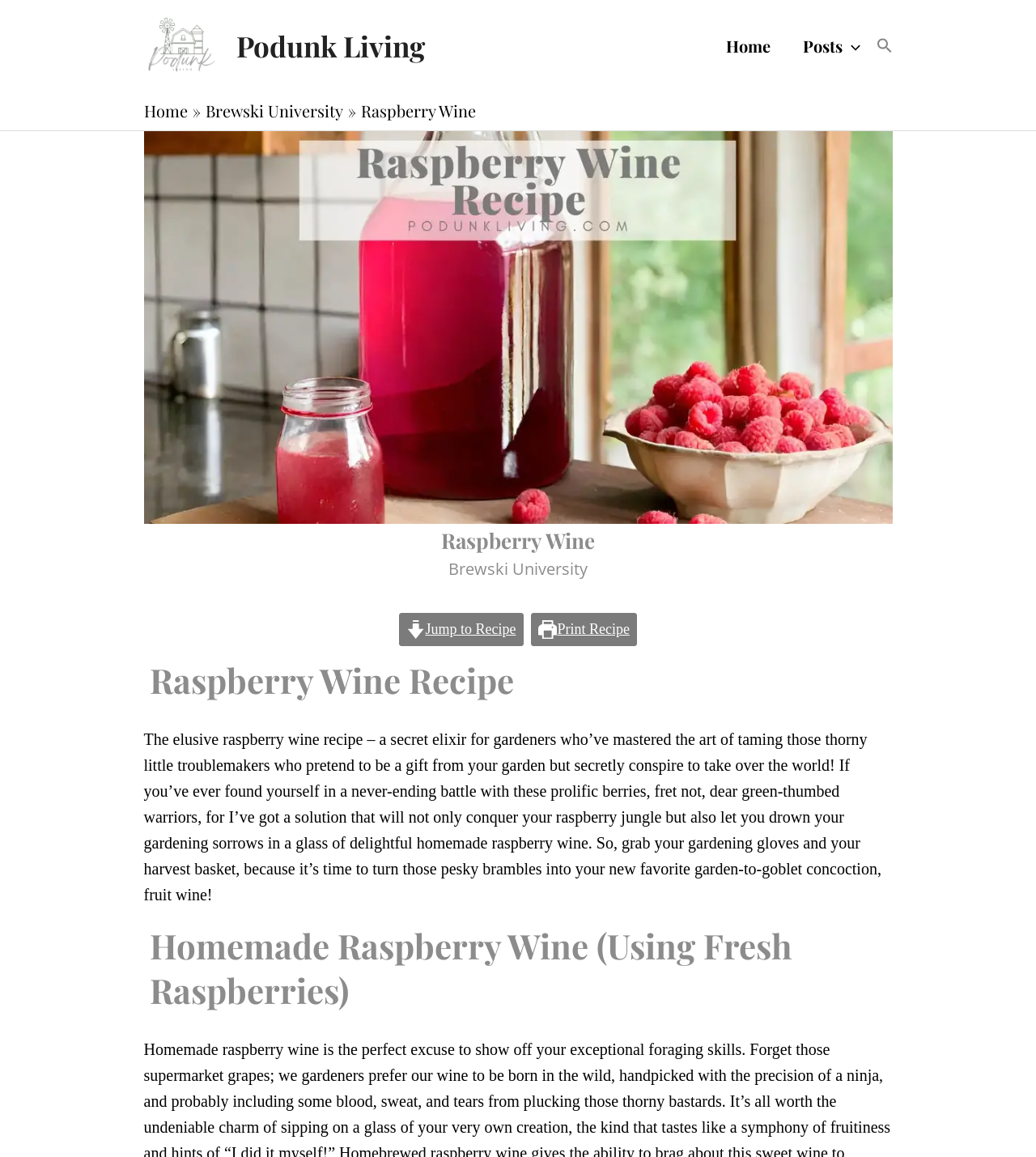What is the status of Podunk Products?
Refer to the image and provide a one-word or short phrase answer.

Coming Soon